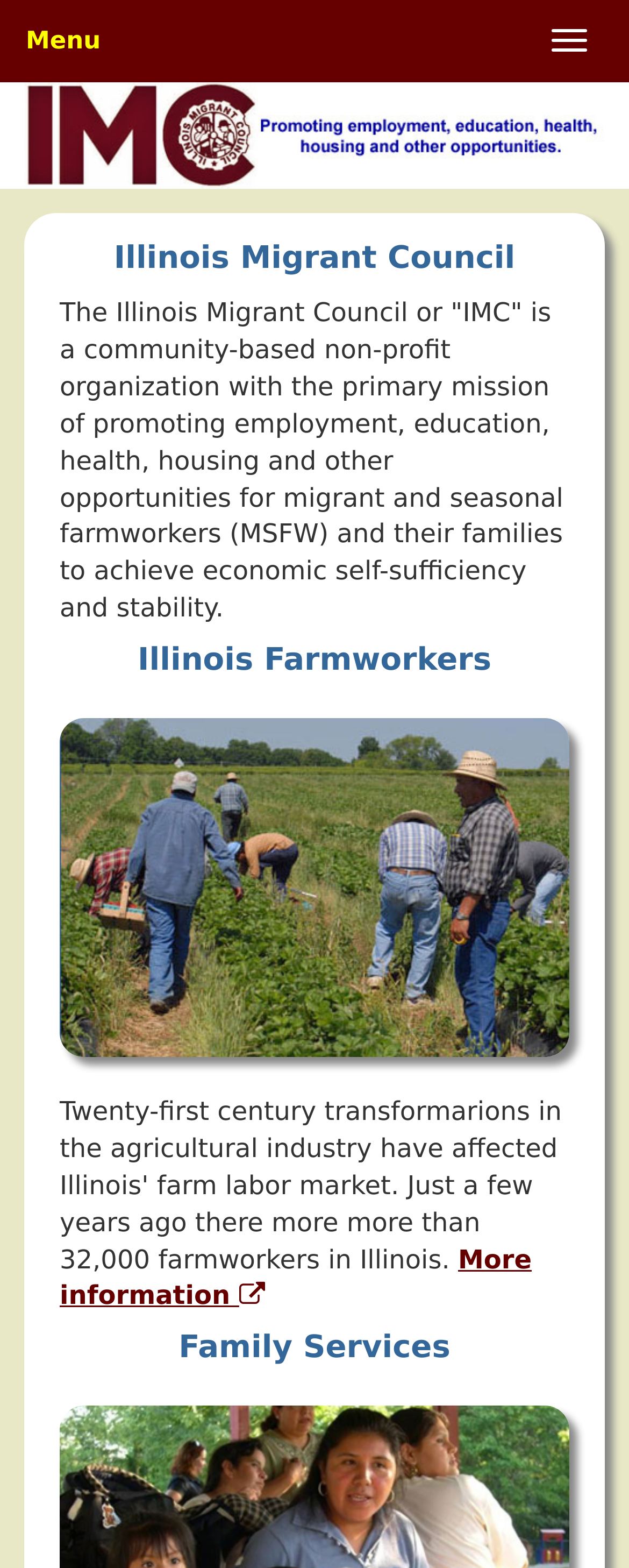What is the name of the organization serving farmworkers?
Refer to the screenshot and deliver a thorough answer to the question presented.

The name of the organization serving farmworkers is mentioned in the webpage content as 'Illinois Migrant Council' or 'IMC'.